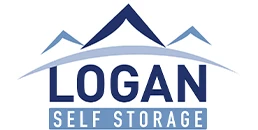Using a single word or phrase, answer the following question: 
What does the logo evoke?

Sense of reliability and connection